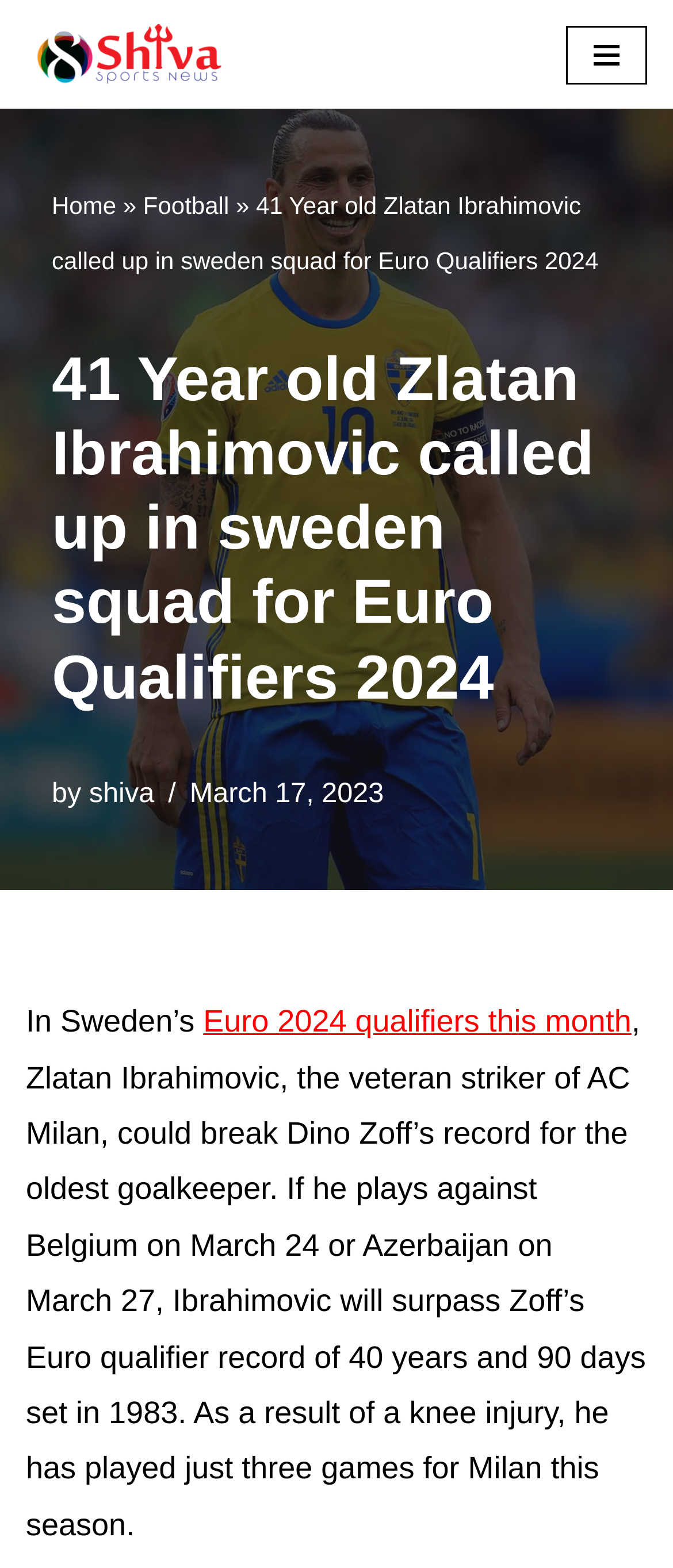Use a single word or phrase to respond to the question:
What is the position of Zlatan Ibrahimovic?

striker